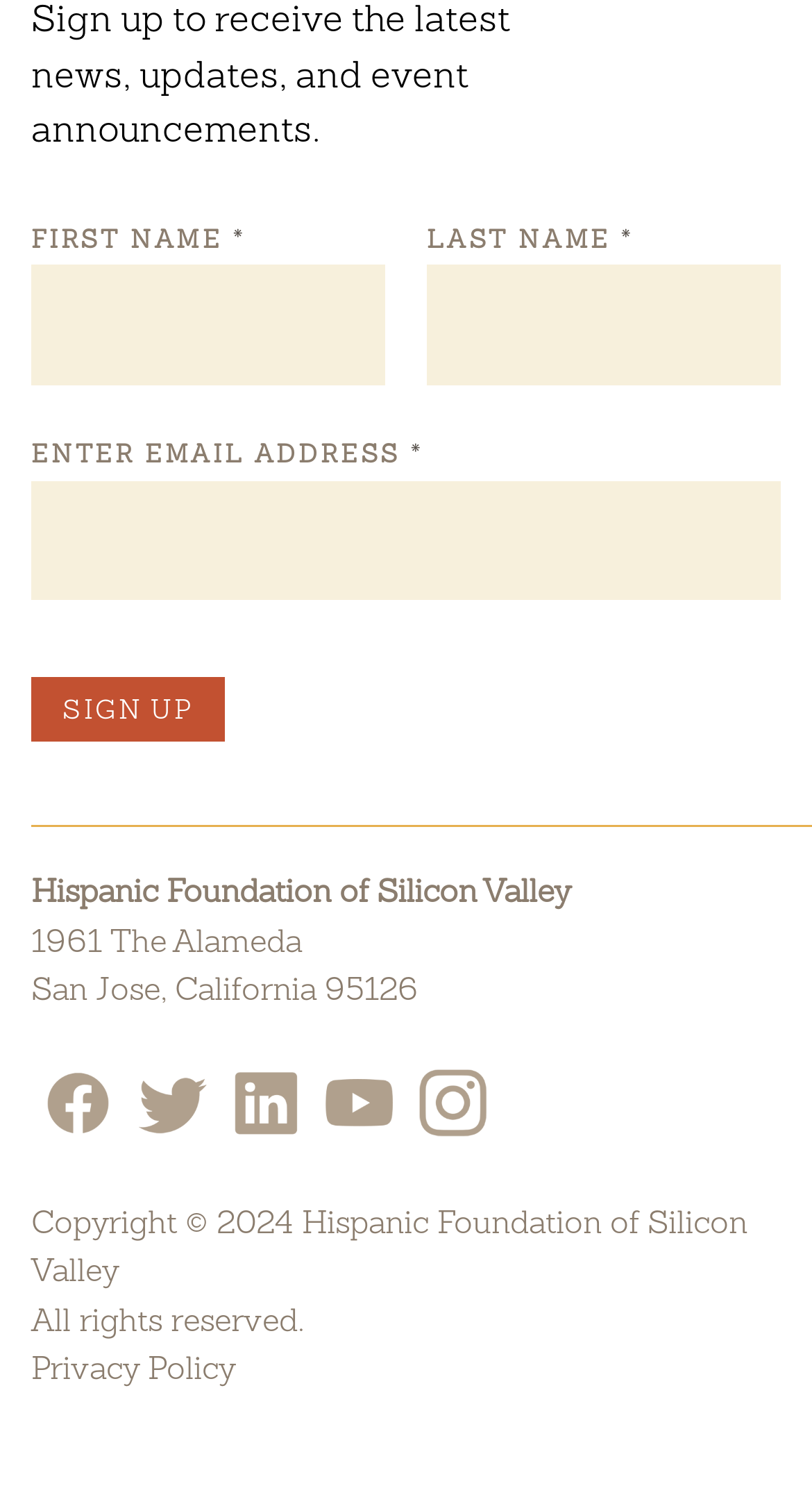Predict the bounding box for the UI component with the following description: "parent_node: FIRST NAME * name="wpforms[fields][9]"".

[0.038, 0.176, 0.474, 0.256]